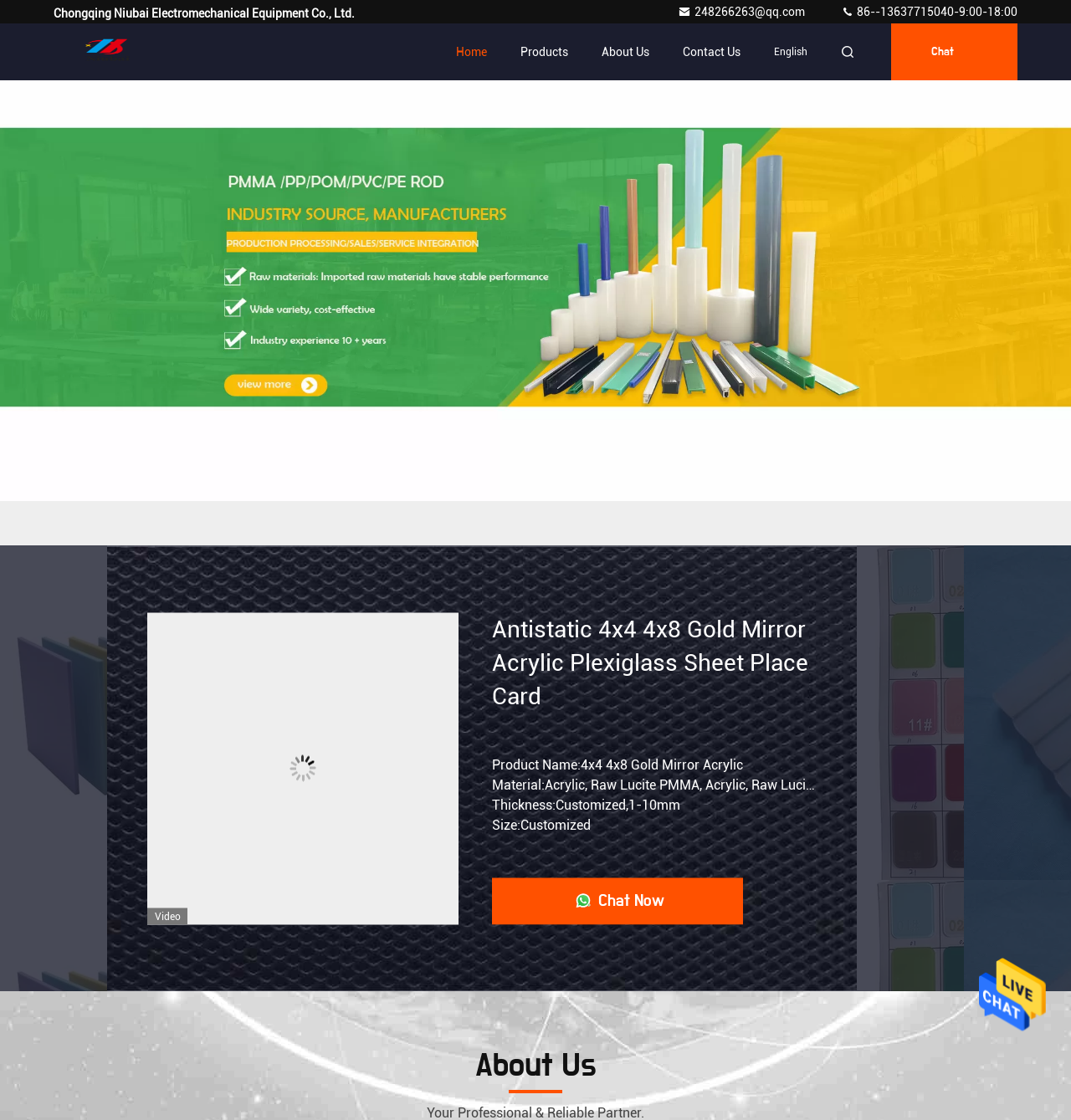Please provide a one-word or phrase answer to the question: 
What is the company name?

Chongqing Niubai Electromechanical Equipment Co., Ltd.